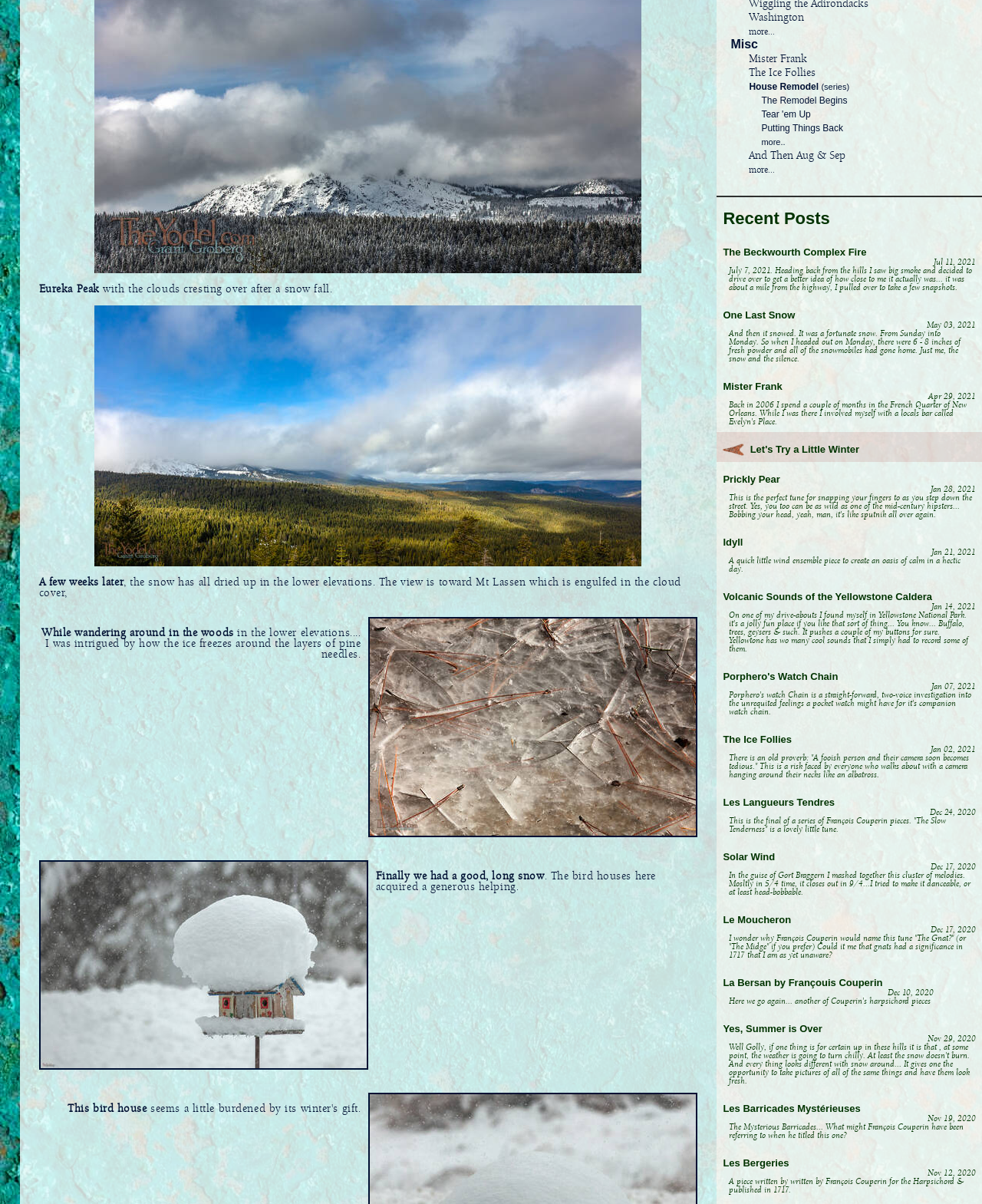Please find the bounding box for the following UI element description. Provide the coordinates in (top-left x, top-left y, bottom-right x, bottom-right y) format, with values between 0 and 1: Mister Frank

[0.763, 0.045, 0.822, 0.054]